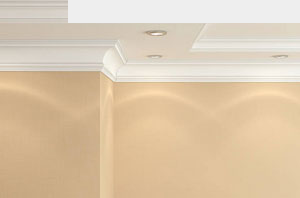Please provide a brief answer to the question using only one word or phrase: 
What type of lighting is used in the ceiling?

Recessed lighting